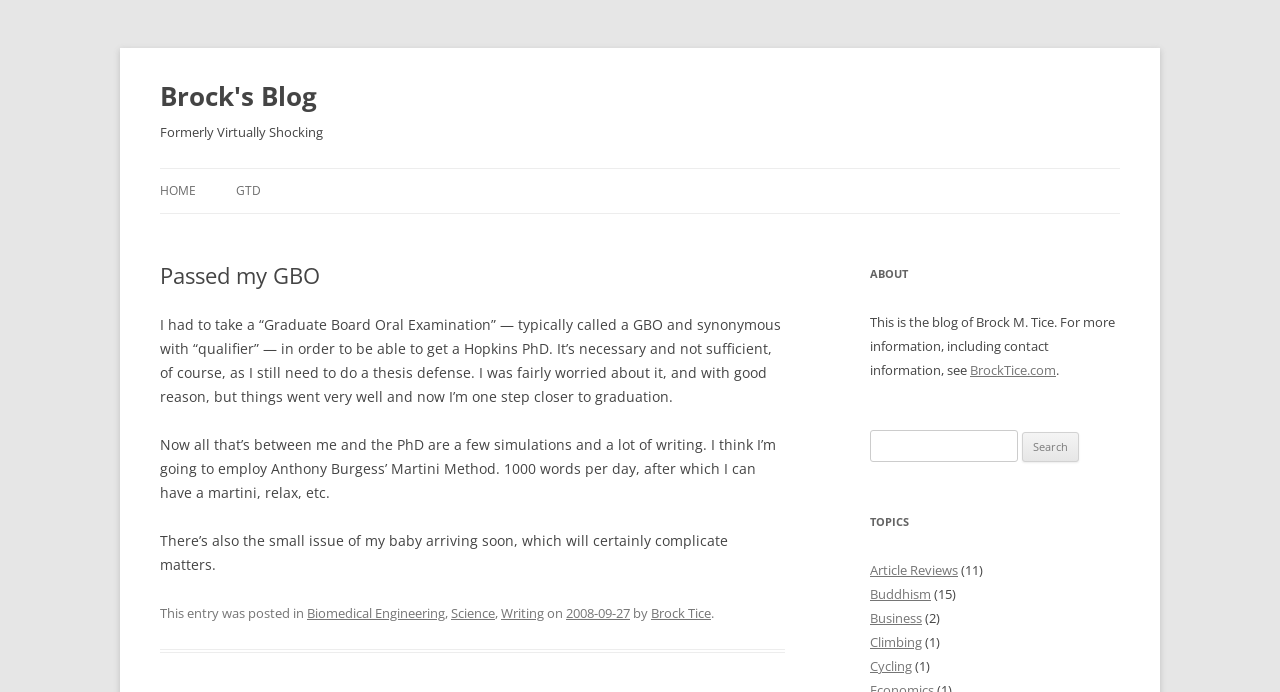Refer to the element description Writing and identify the corresponding bounding box in the screenshot. Format the coordinates as (top-left x, top-left y, bottom-right x, bottom-right y) with values in the range of 0 to 1.

[0.391, 0.872, 0.425, 0.898]